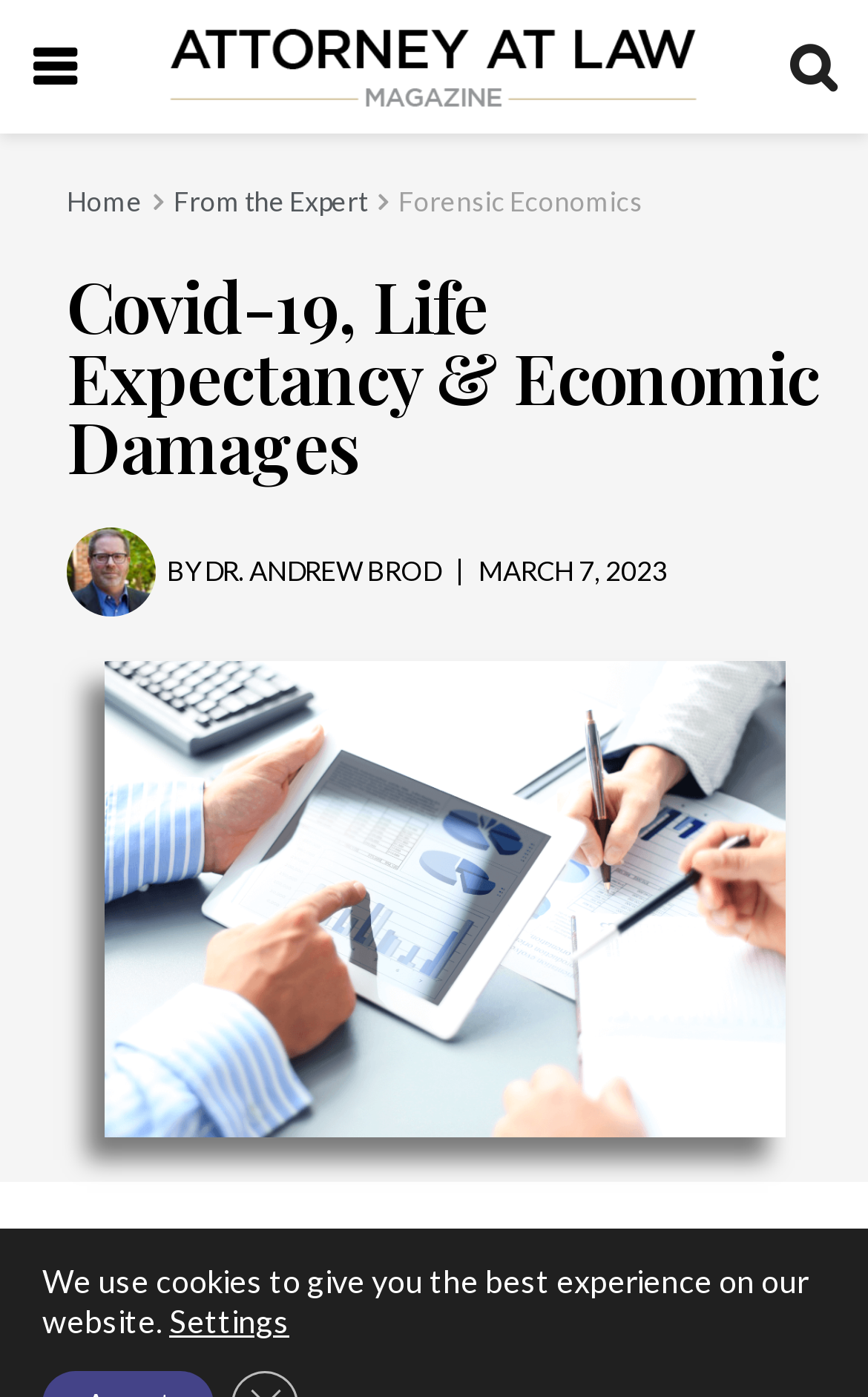Determine and generate the text content of the webpage's headline.

Covid-19, Life Expectancy & Economic Damages